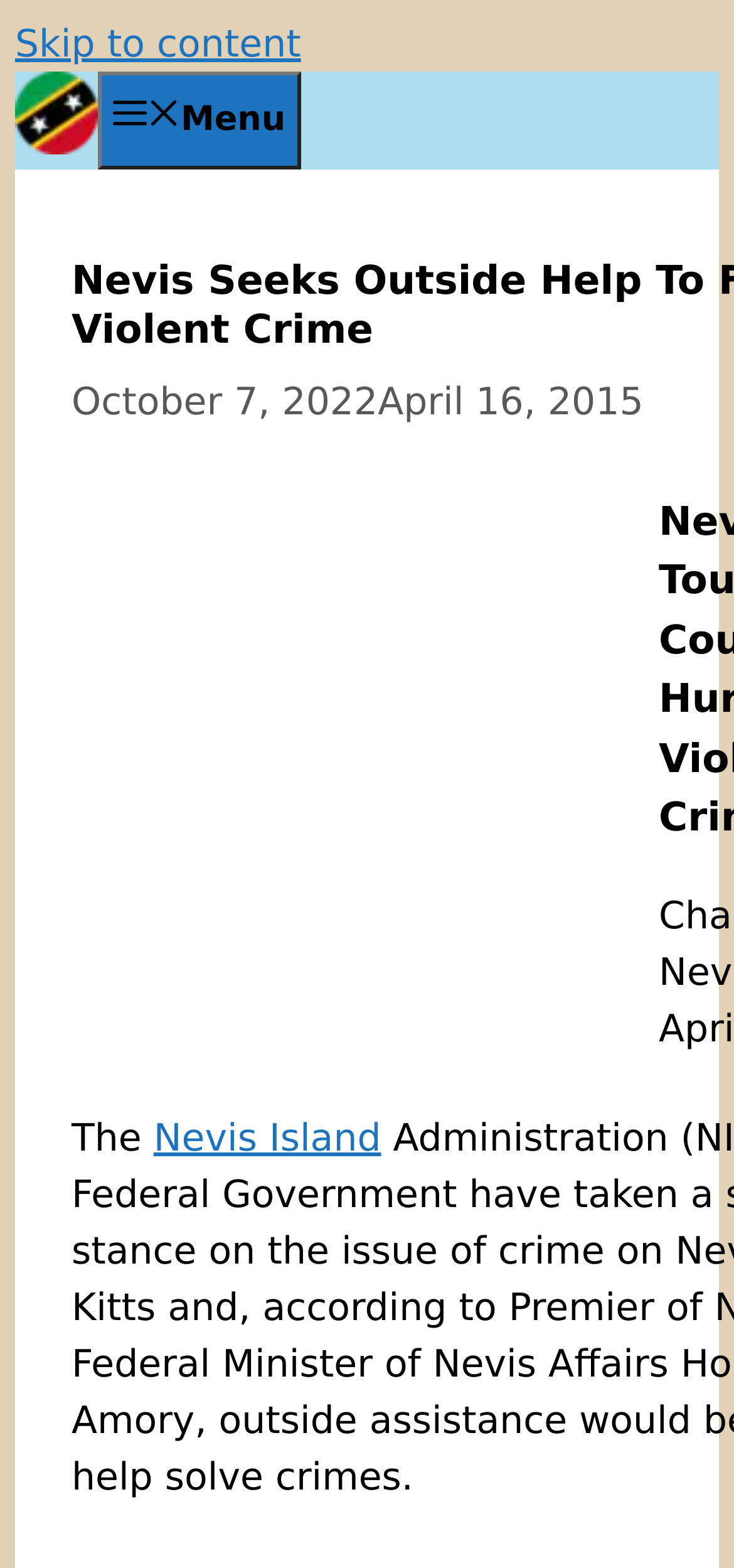Locate the bounding box coordinates of the UI element described by: "Menu". The bounding box coordinates should consist of four float numbers between 0 and 1, i.e., [left, top, right, bottom].

[0.133, 0.046, 0.41, 0.108]